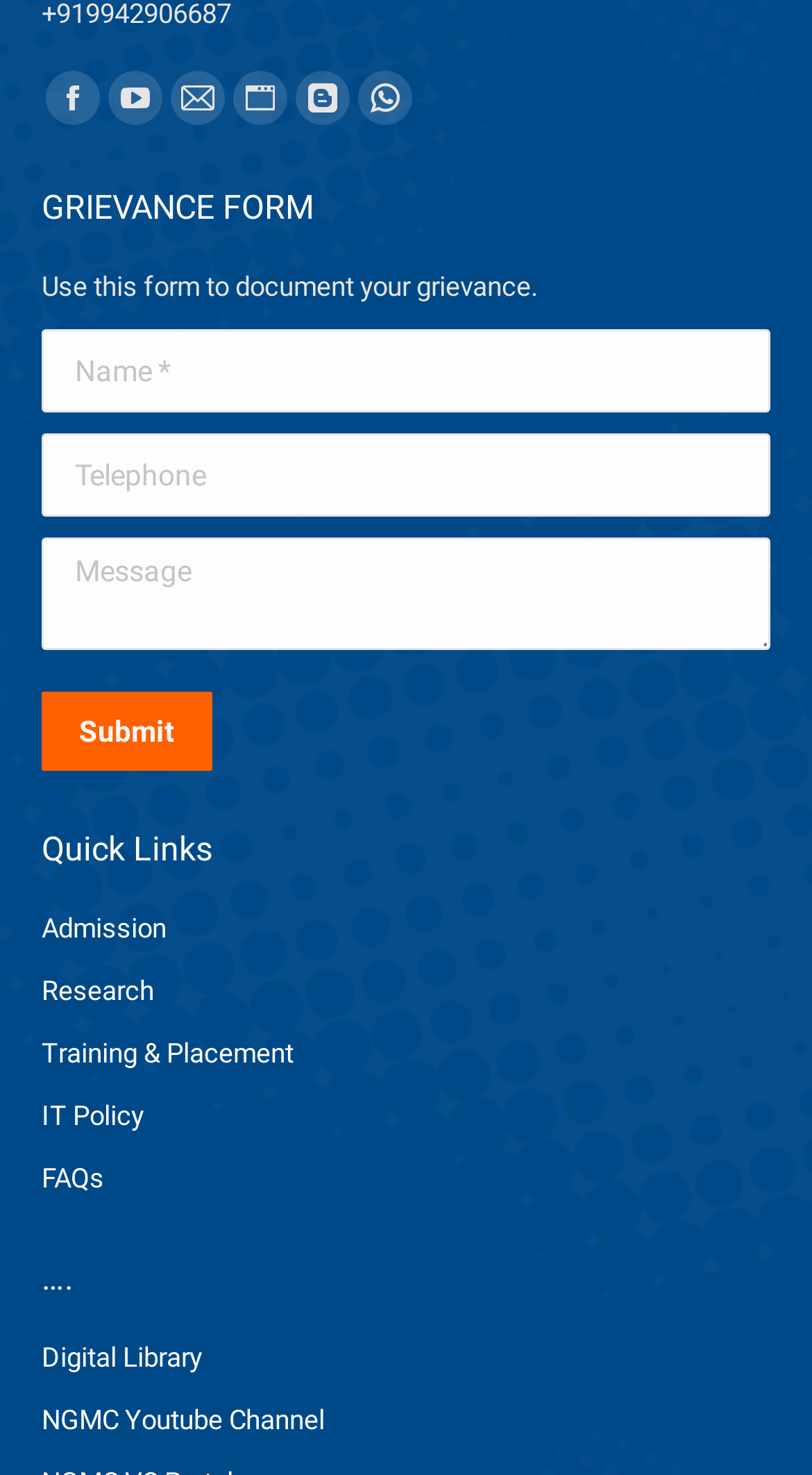Locate the bounding box coordinates of the element you need to click to accomplish the task described by this instruction: "Fill in the message field".

[0.051, 0.364, 0.949, 0.441]